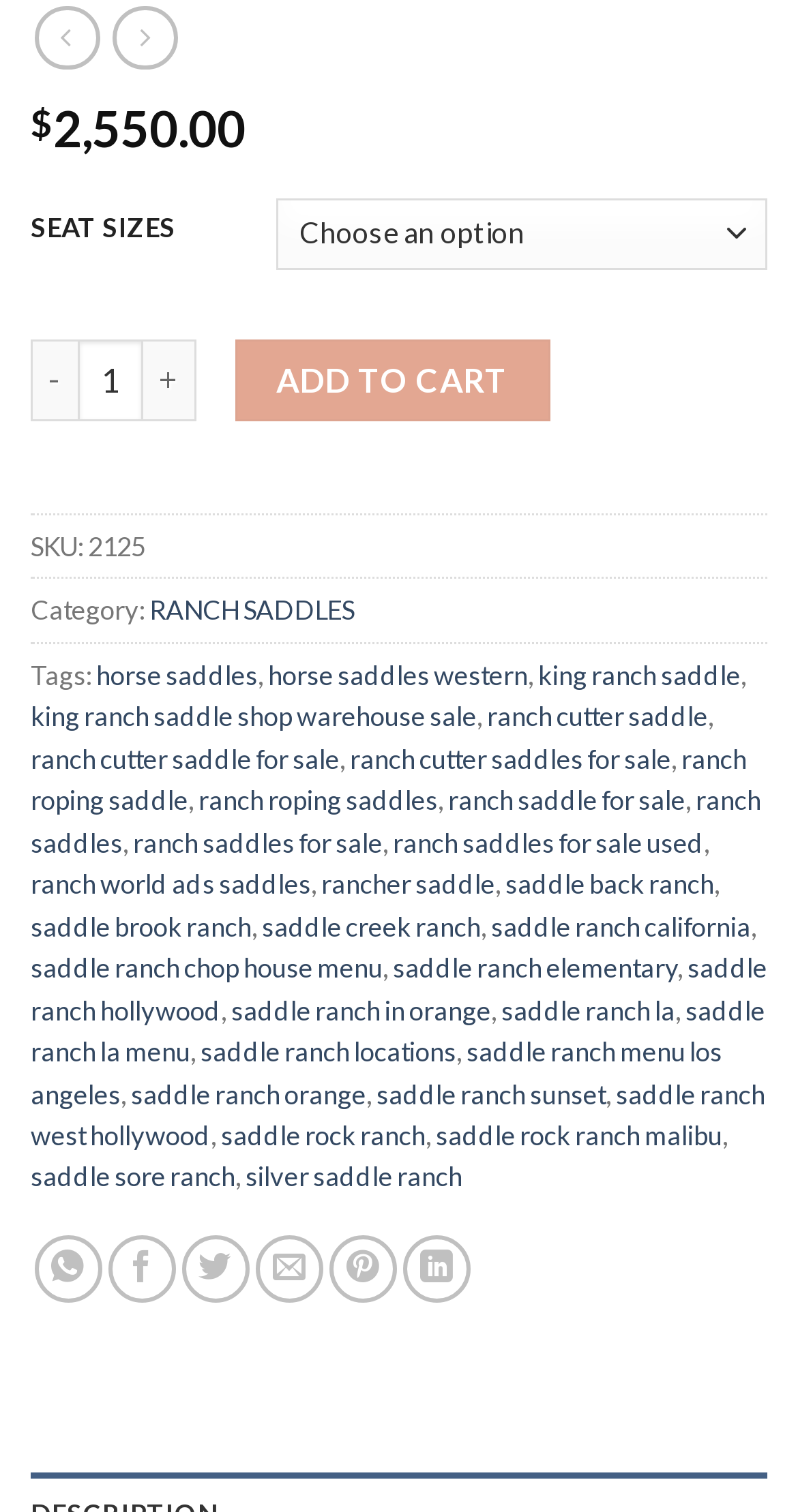Indicate the bounding box coordinates of the element that needs to be clicked to satisfy the following instruction: "Click the 'RANCH SADDLES' link". The coordinates should be four float numbers between 0 and 1, i.e., [left, top, right, bottom].

[0.187, 0.393, 0.444, 0.414]